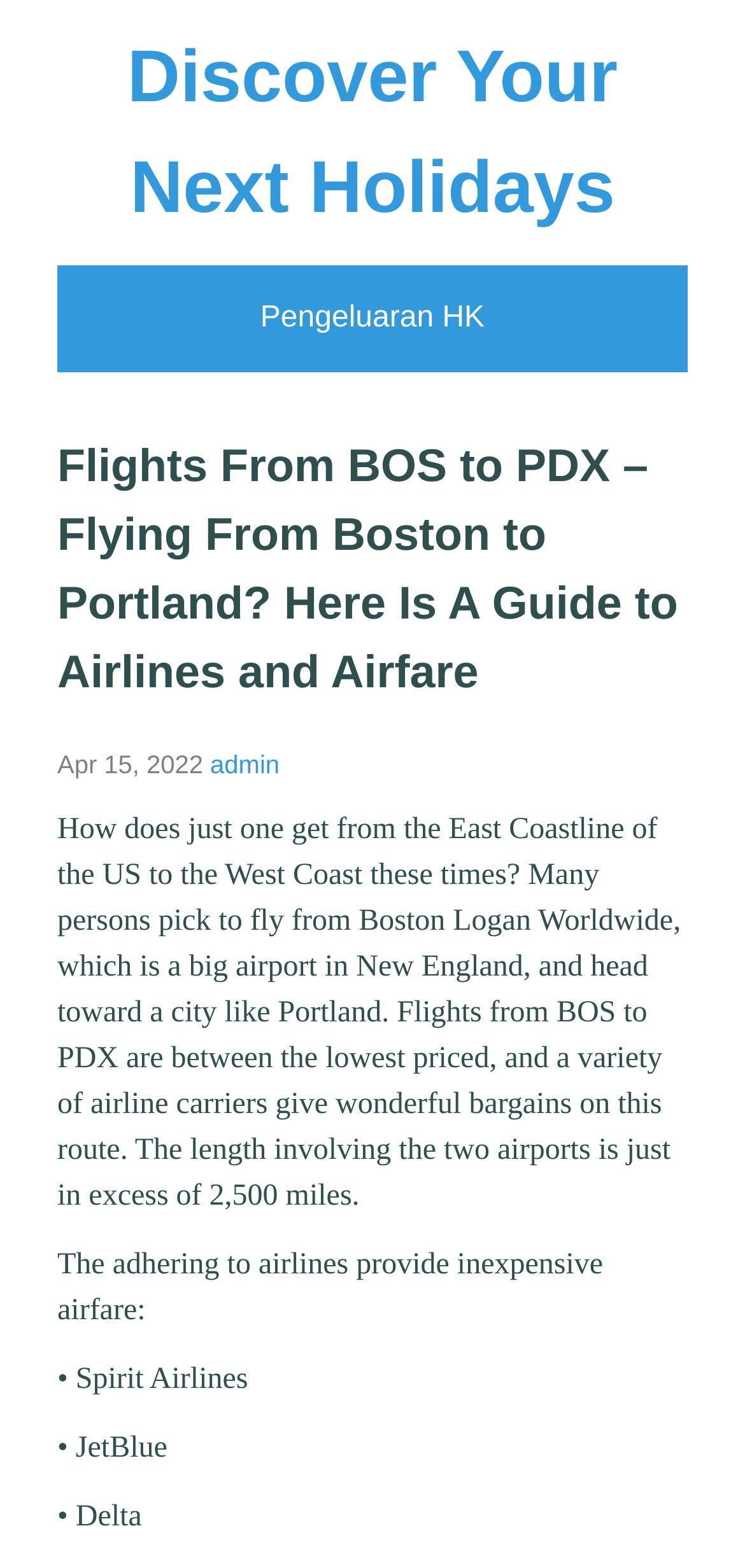Generate a comprehensive description of the webpage content.

The webpage appears to be a travel guide, specifically focusing on flights from Boston to Portland. At the top, there is a prominent link to "Discover Your Next Holidays" and another link to "Pengeluaran HK" situated to its right. Below these links, a large header section spans the width of the page, containing the title "Flights From BOS to PDX – Flying From Boston to Portland? Here Is A Guide to Airlines and Airfare". 

Directly below the header, there is a timestamp indicating the publication date, "Apr 15, 2022", accompanied by a link to "admin" on its right. The main content of the page begins with a paragraph of text that explains how to travel from the East Coast to the West Coast, specifically highlighting flights from Boston Logan International Airport to Portland. 

Following this introductory text, there is a section that lists airlines offering affordable airfare, including Spirit Airlines, JetBlue, and Delta. These airline names are presented in a bulleted list, with each item on a new line. Overall, the webpage appears to be a helpful resource for individuals planning a trip from Boston to Portland.